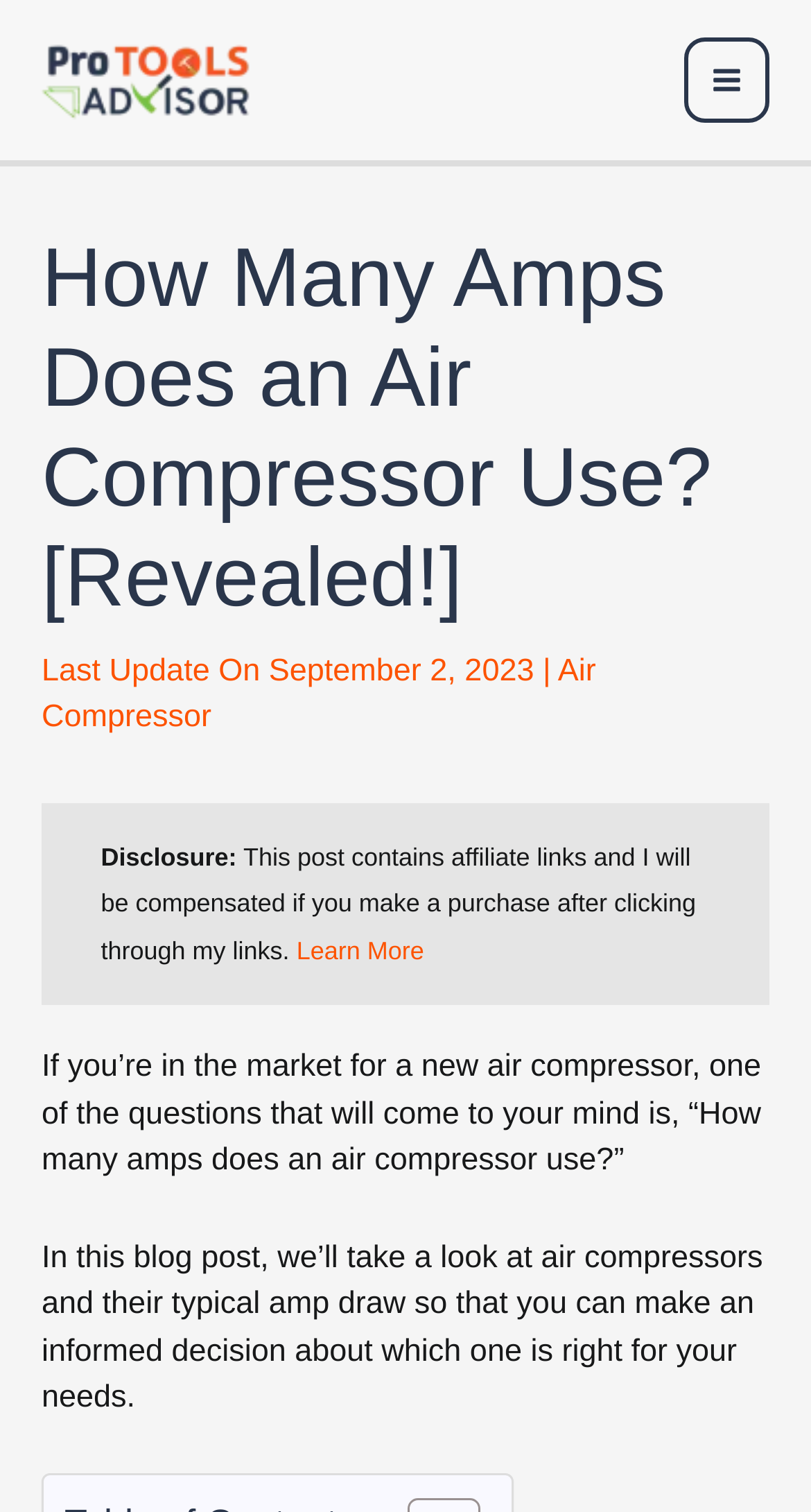Offer a thorough description of the webpage.

The webpage is about air compressors, specifically discussing how many amps they use. At the top left, there is a logo of "Pro Tools Advisor" with a link to the website. Next to it, there is a main menu button. 

Below the logo, there is a header section that spans the entire width of the page. It contains the title "How Many Amps Does an Air Compressor Use? [Revealed!]" in a large font, followed by a smaller text indicating the last update date and a link to "Air Compressor". 

On the left side of the page, there is a section with a disclosure statement, which informs readers that the post contains affiliate links. This section also includes a link to "Learn More" about these affiliate links. 

The main content of the page starts below the disclosure section, where the author introduces the topic of air compressors and their amp draw. The text explains that the post will help readers make an informed decision about which air compressor is right for their needs.